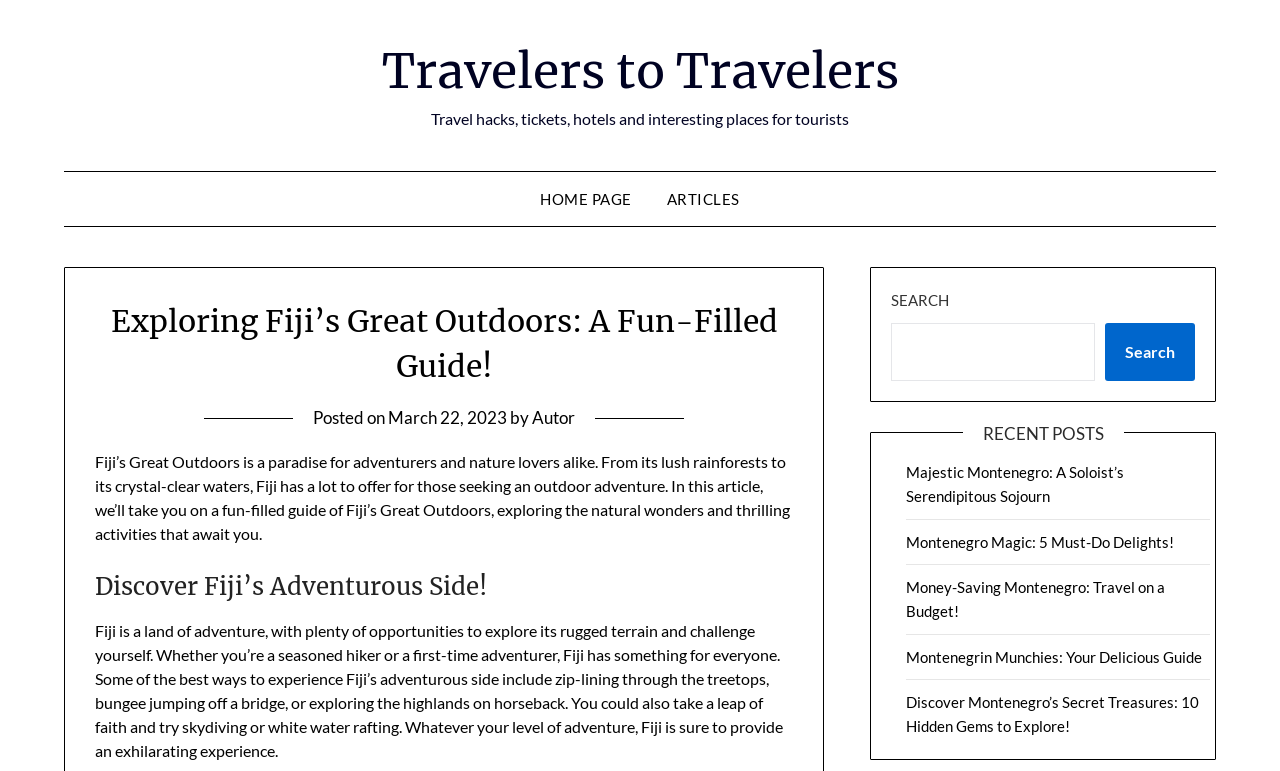Summarize the contents and layout of the webpage in detail.

The webpage is a travel guide focused on exploring Fiji's great outdoors. At the top, there is a link to "Travelers to Travelers" and a brief description of the website. Below this, there are links to the "HOME PAGE" and "ARTICLES" sections.

The main content of the page is an article titled "Exploring Fiji’s Great Outdoors: A Fun-Filled Guide!" which is divided into sections. The article begins with a brief introduction to Fiji's natural wonders and outdoor activities. This is followed by a section titled "Discover Fiji’s Adventurous Side!" which highlights various adventure activities such as zip-lining, bungee jumping, and skydiving.

On the right side of the page, there is a search bar with a "SEARCH" button. Below this, there is a section titled "RECENT POSTS" which lists five recent articles related to travel in Montenegro, including "Majestic Montenegro: A Soloist’s Serendipitous Sojourn" and "Montenegrin Munchies: Your Delicious Guide".

Throughout the page, there are several links to other articles and sections, including the author's name and the date of publication. The overall layout is organized, with clear headings and concise text, making it easy to navigate and read.